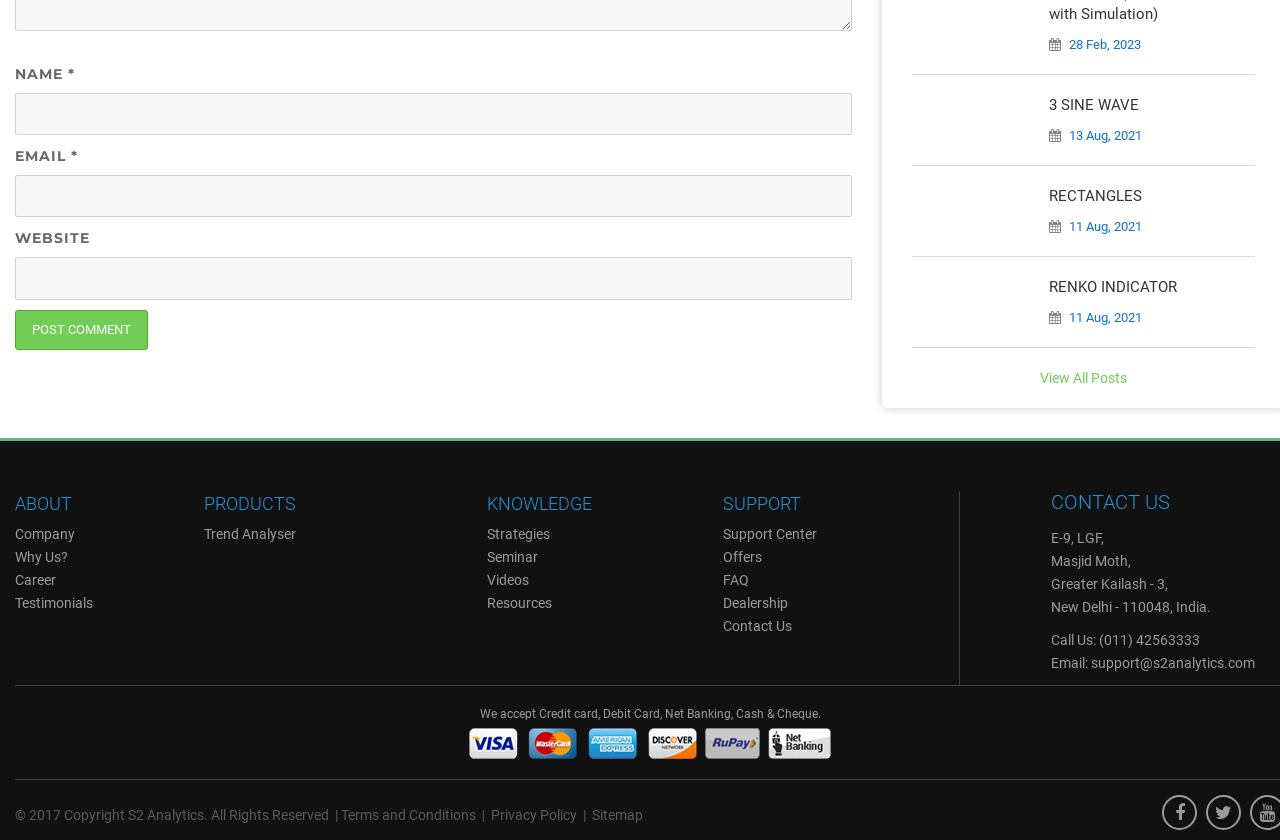Please mark the clickable region by giving the bounding box coordinates needed to complete this instruction: "Enter name".

[0.012, 0.111, 0.665, 0.161]